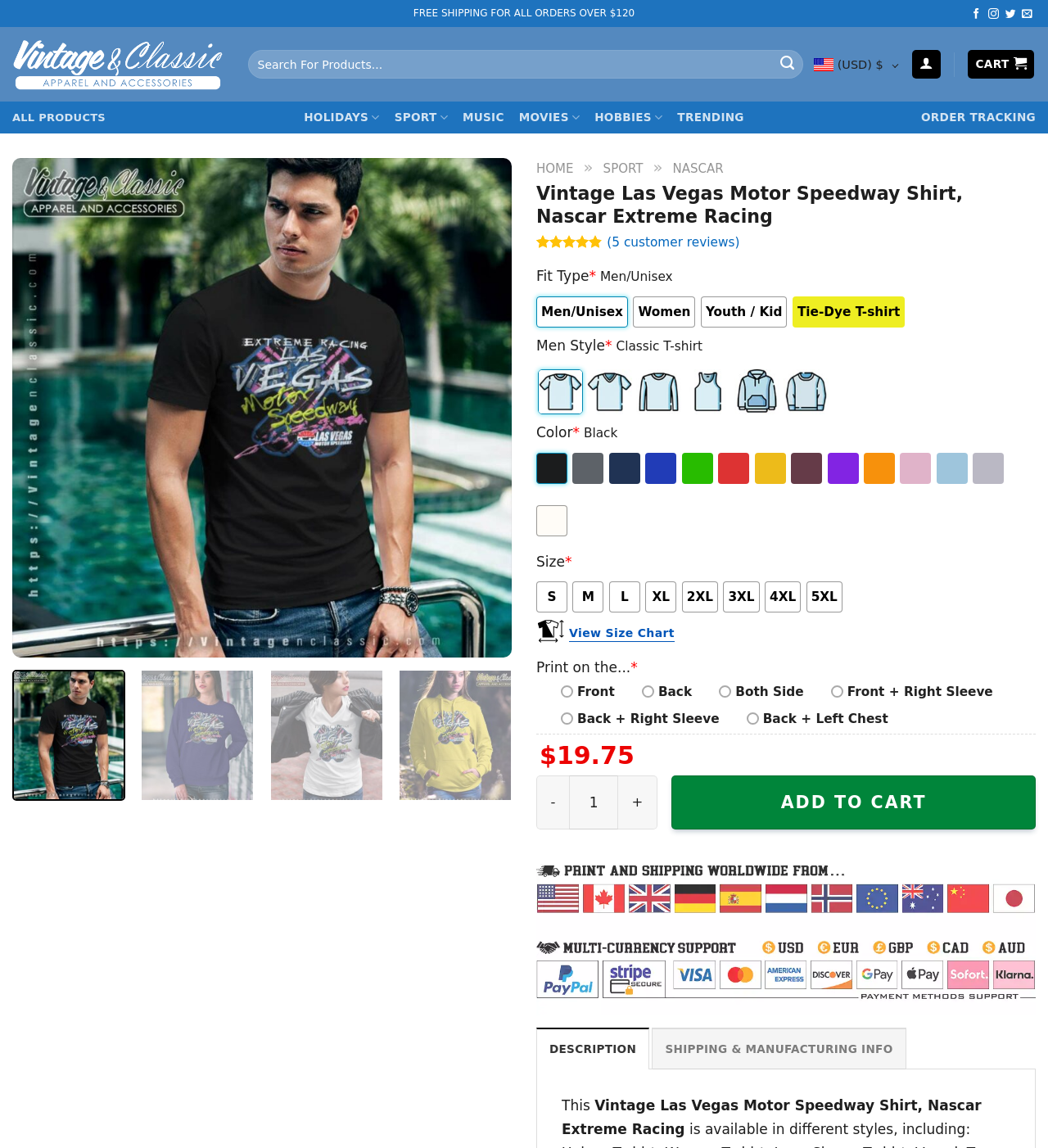Respond to the question below with a single word or phrase:
What is the rating of the product?

4.80 out of 5